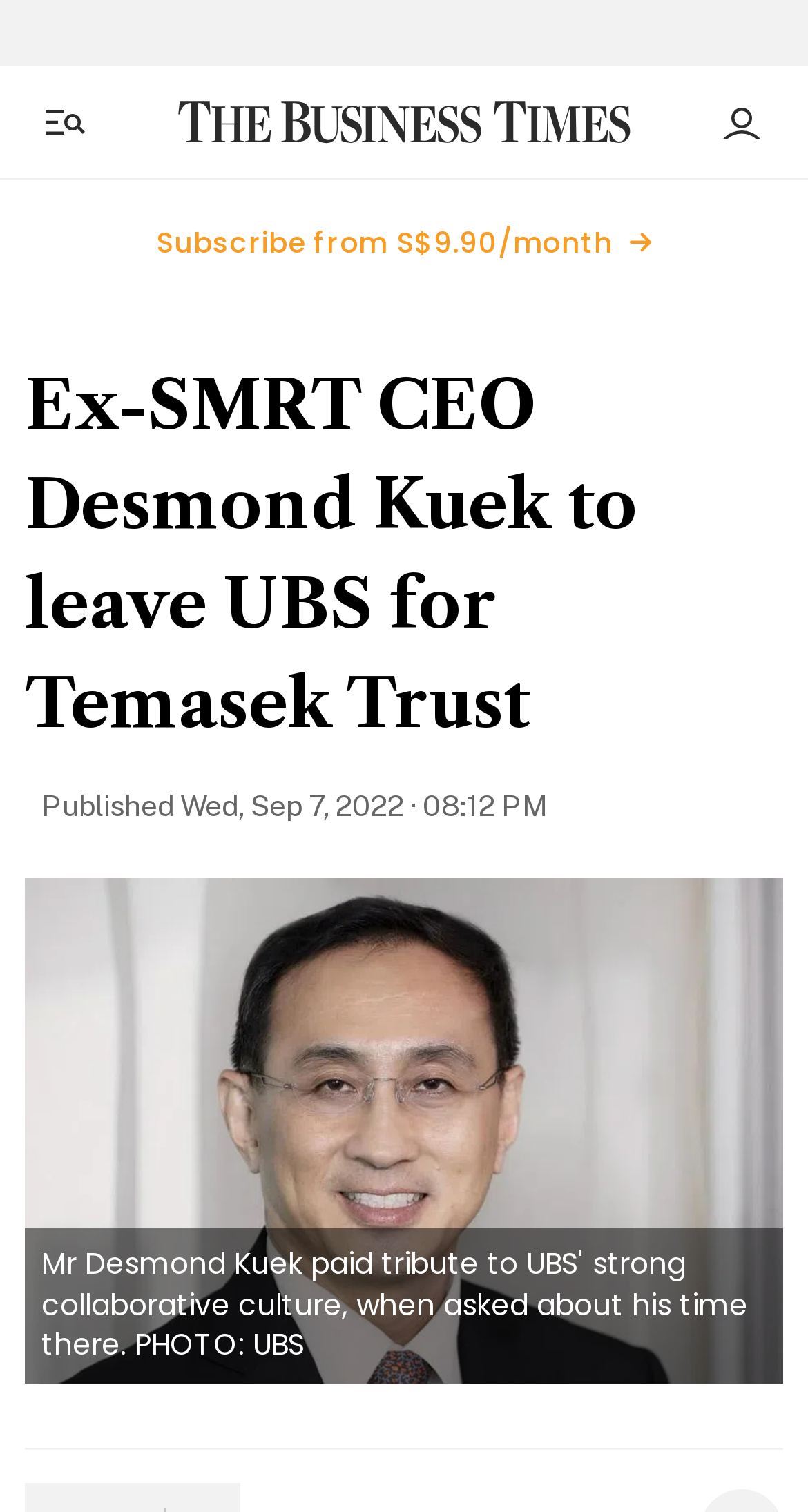Who is leaving UBS for Temasek Trust?
Answer the question with as much detail as you can, using the image as a reference.

Based on the webpage content, specifically the heading 'Ex-SMRT CEO Desmond Kuek to leave UBS for Temasek Trust', it is clear that Desmond Kuek is the one leaving UBS for Temasek Trust.